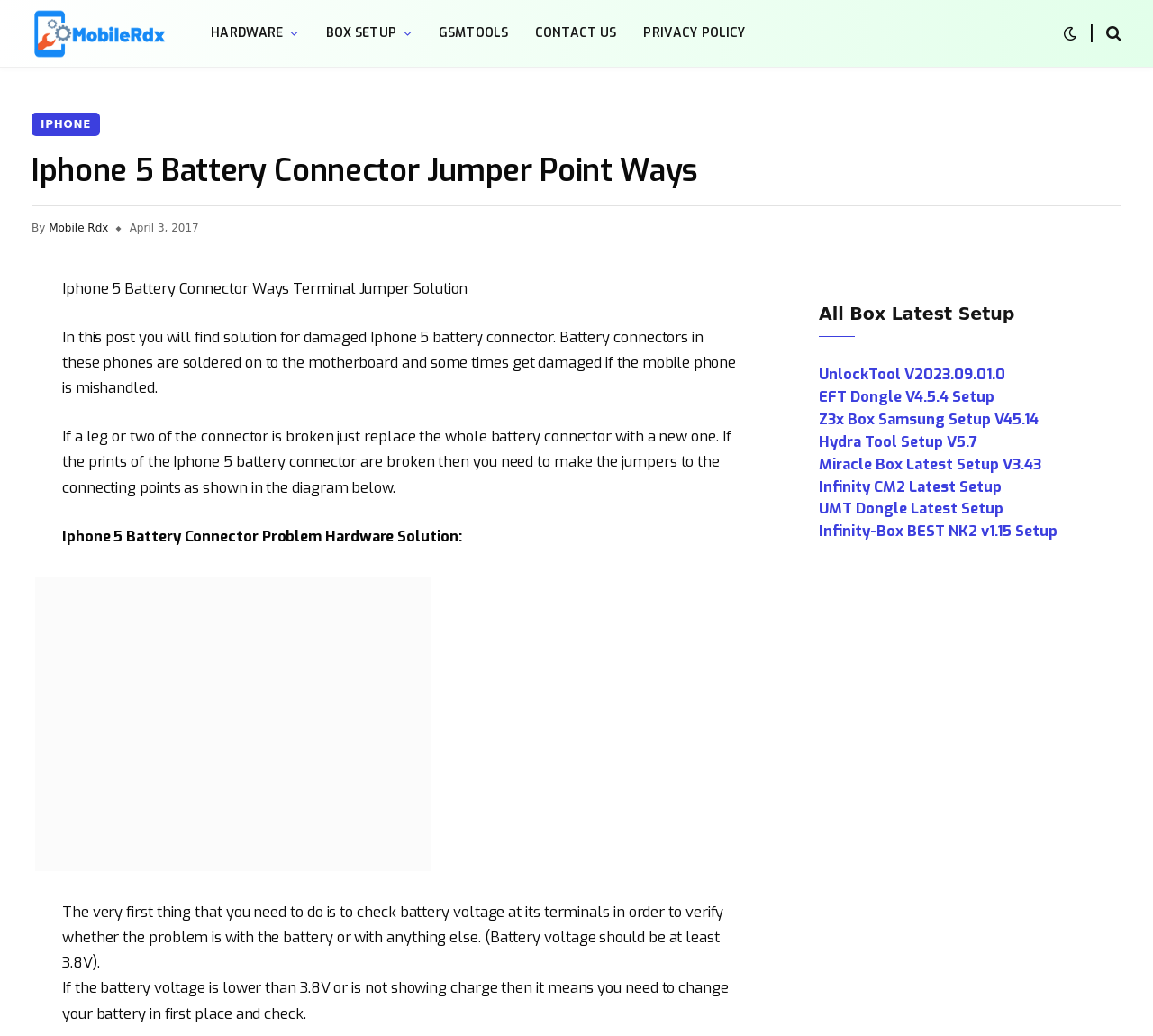Summarize the webpage with a detailed and informative caption.

This webpage is about iPhone 5 battery connector repair solutions. At the top, there are five navigation links: "HARDWARE", "BOX SETUP", "GSMTOOLS", "CONTACT US", and "PRIVACY POLICY". On the right side of the top section, there are three social media links and a search icon.

Below the navigation links, the title "Iphone 5 Battery Connector Jumper Point Ways" is displayed prominently. The author's name, "Mobile Rdx", is mentioned next to the "By" label. The post's date, "April 3, 2017", is also shown.

The main content of the webpage is divided into sections. The first section explains the problem of damaged iPhone 5 battery connectors and provides a solution. The text is accompanied by a diagram, which is an image of the iPhone 5 battery connector jumper point ways.

The next section is titled "Iphone 5 Battery Connector Problem Hardware Solution" and provides step-by-step instructions for repairing the battery connector. The instructions are followed by a section that lists various box setup links, including "UnlockTool V2023.09.01.0", "EFT Dongle V4.5.4 Setup", and "Infinity-Box BEST NK2 v1.15 Setup", among others.

Throughout the webpage, there are a total of five headings, seven links, one image, and eleven blocks of static text. The overall layout is organized, with clear headings and concise text.